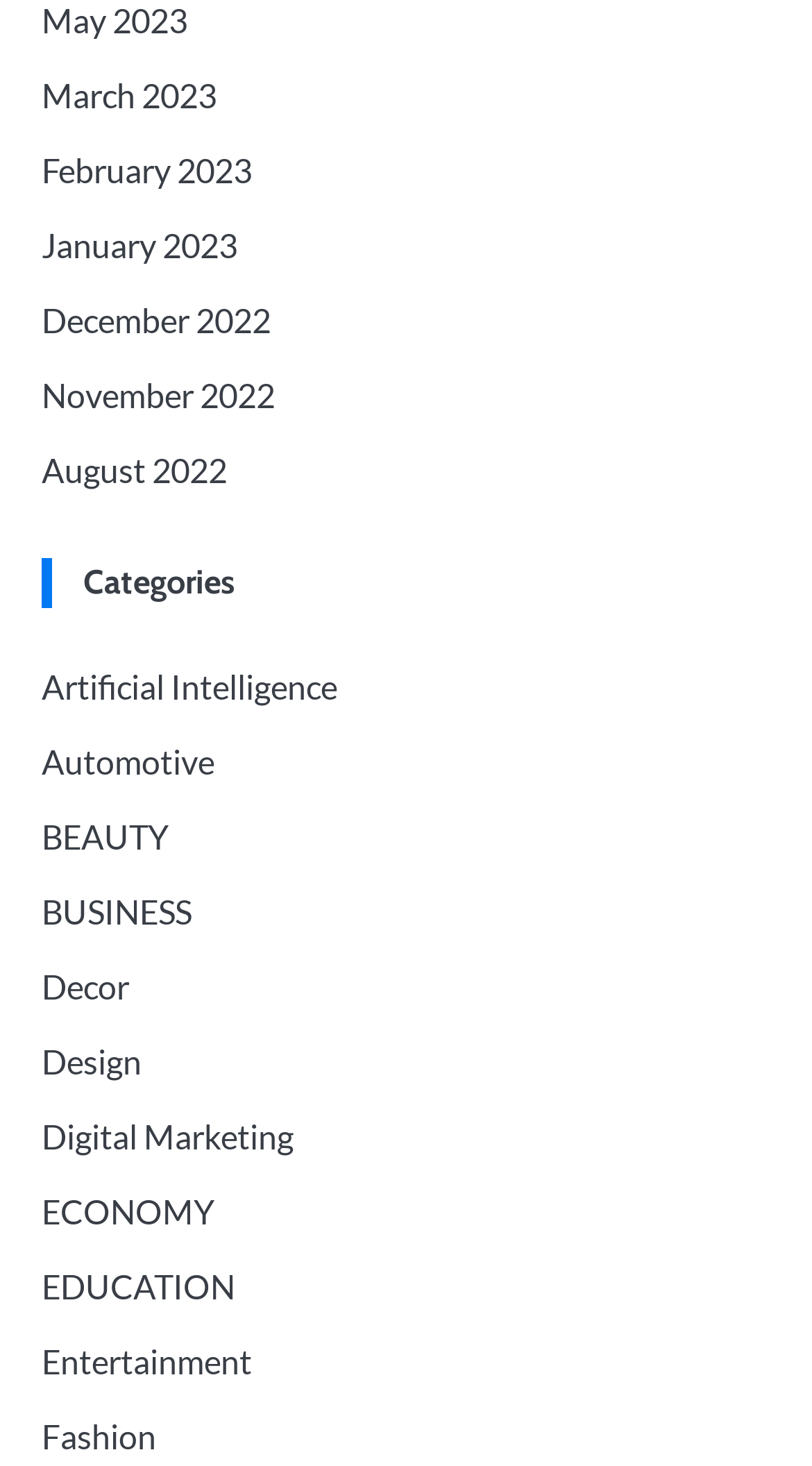Please identify the coordinates of the bounding box for the clickable region that will accomplish this instruction: "Explore Entertainment articles".

[0.051, 0.915, 0.31, 0.942]